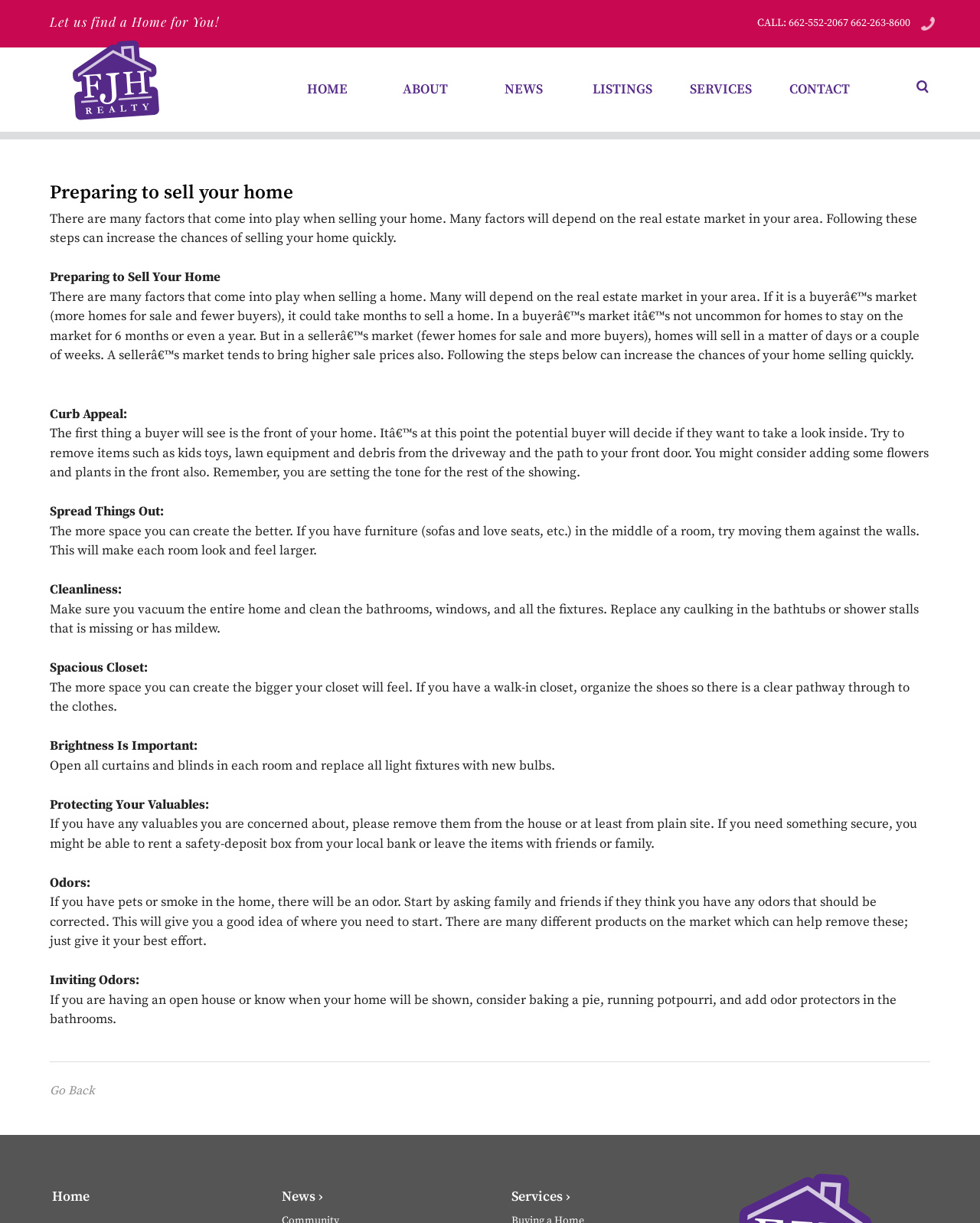Could you highlight the region that needs to be clicked to execute the instruction: "Search for homes in Starkville"?

[0.773, 0.013, 0.929, 0.025]